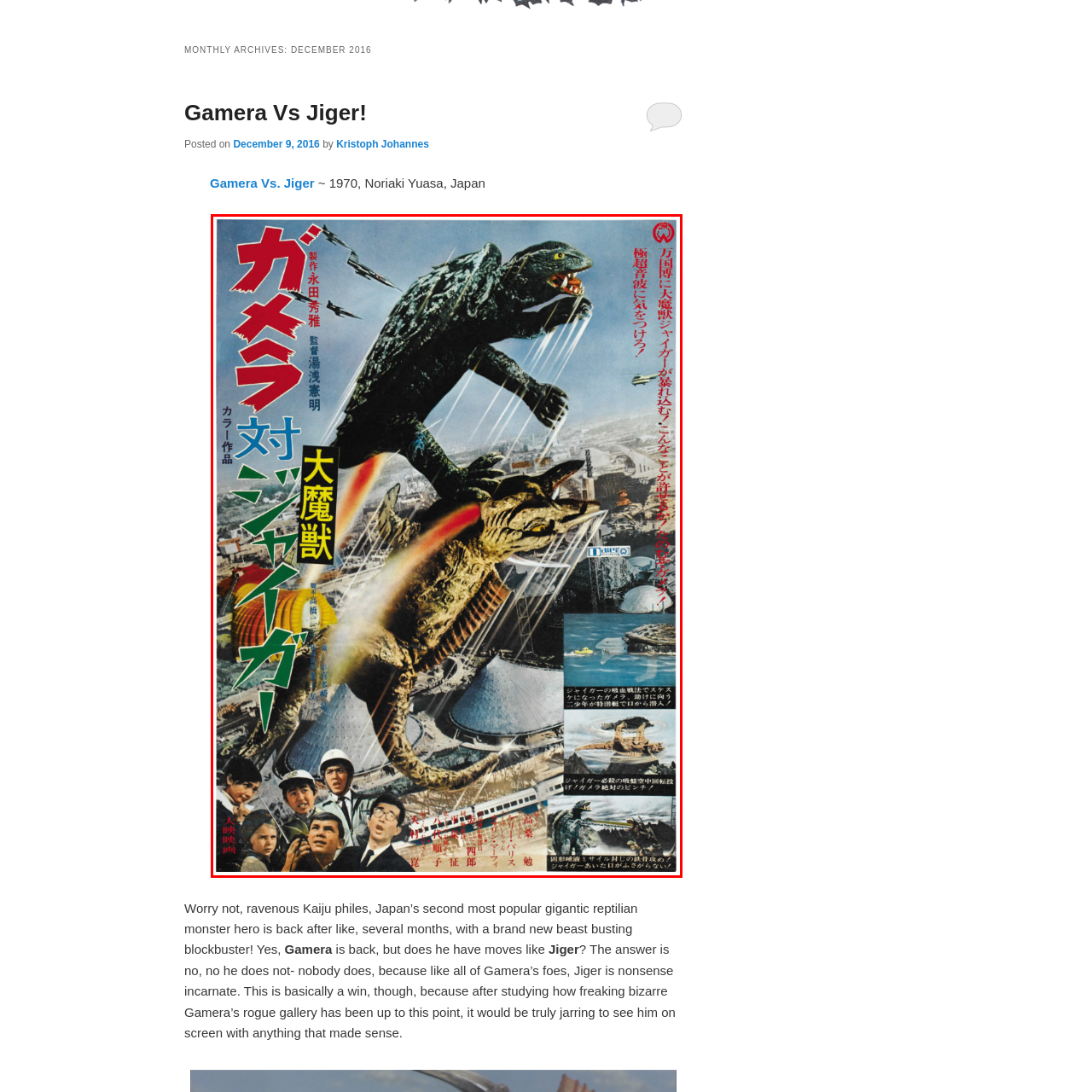Look closely at the part of the image inside the red bounding box, then respond in a word or phrase: What is the language of the text on the poster?

Japanese